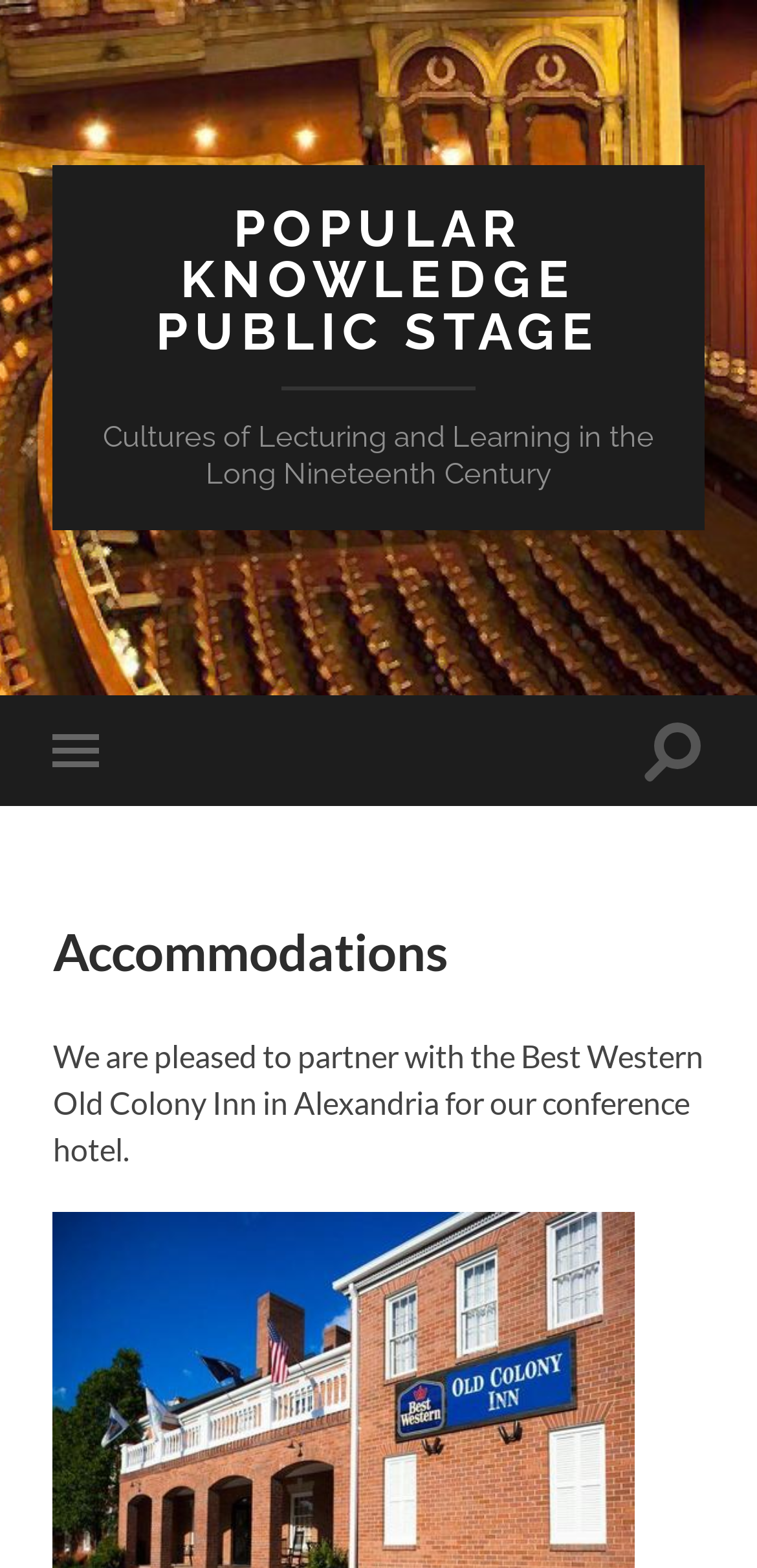Using the webpage screenshot, find the UI element described by Toggle search field. Provide the bounding box coordinates in the format (top-left x, top-left y, bottom-right x, bottom-right y), ensuring all values are floating point numbers between 0 and 1.

[0.848, 0.444, 0.93, 0.514]